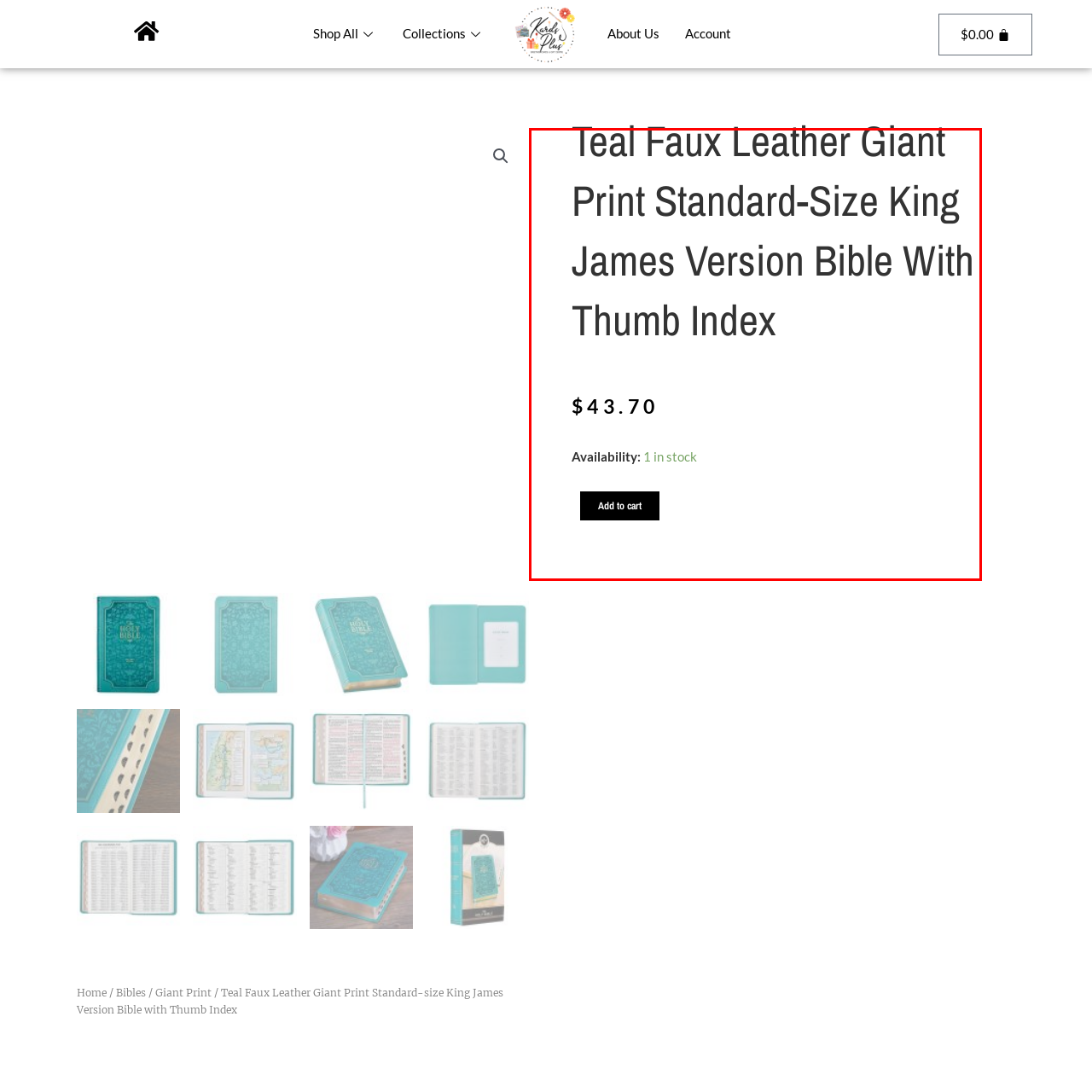Please provide a comprehensive caption for the image highlighted in the red box.

This image displays a beautifully designed "Teal Faux Leather Giant Print Standard-Size King James Version Bible with Thumb Index." The elegant teal faux leather cover adds a touch of sophistication, while the large print enhances readability, making it perfect for anyone who appreciates clarity and comfort in their reading experience. Priced at $43.70, this Bible is currently available with only one copy in stock. Below the price, a prominent "Add to cart" button invites customers to purchase easily.